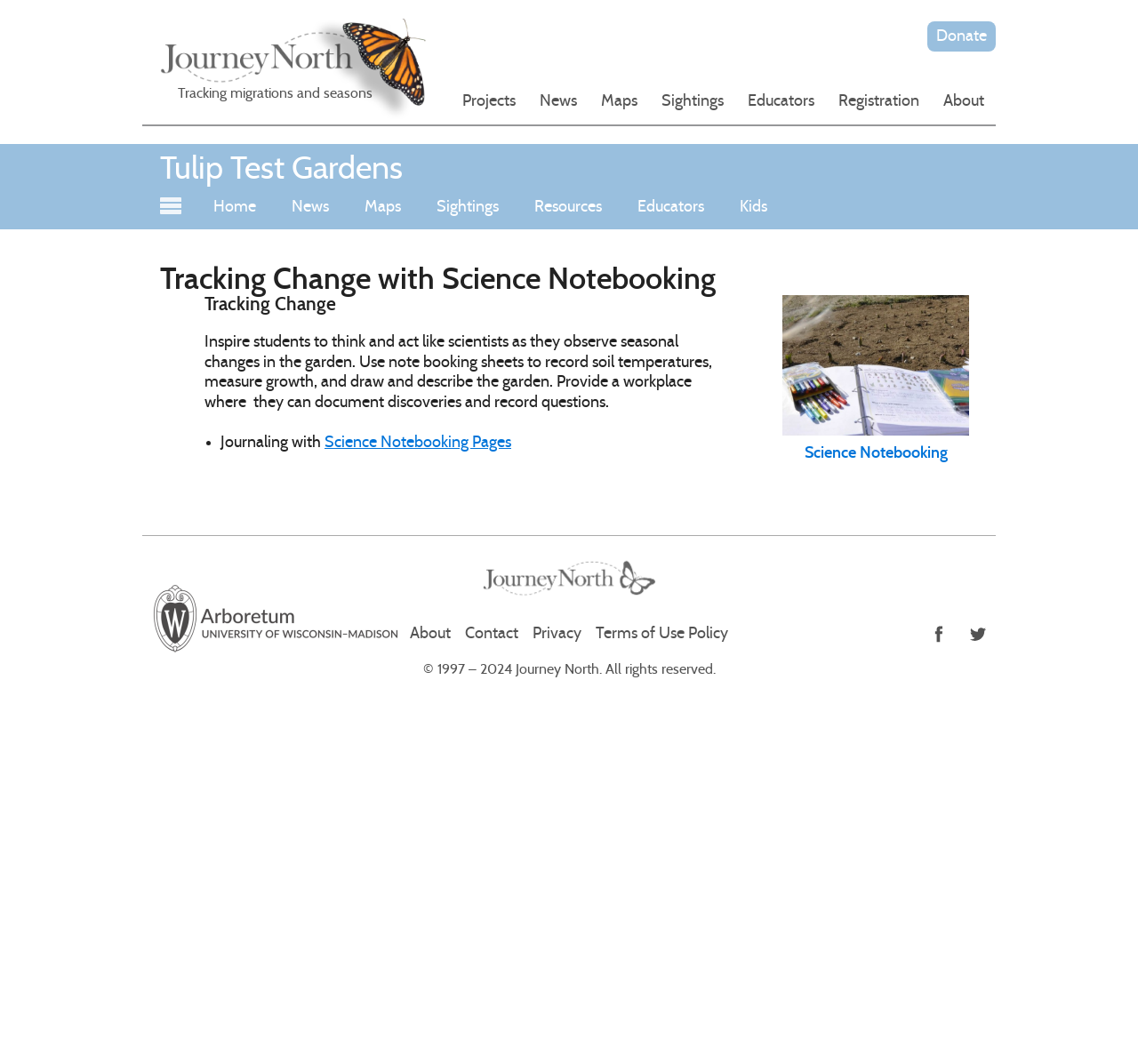Given the element description, predict the bounding box coordinates in the format (top-left x, top-left y, bottom-right x, bottom-right y). Make sure all values are between 0 and 1. Here is the element description: Science Notebooking

[0.688, 0.417, 0.852, 0.434]